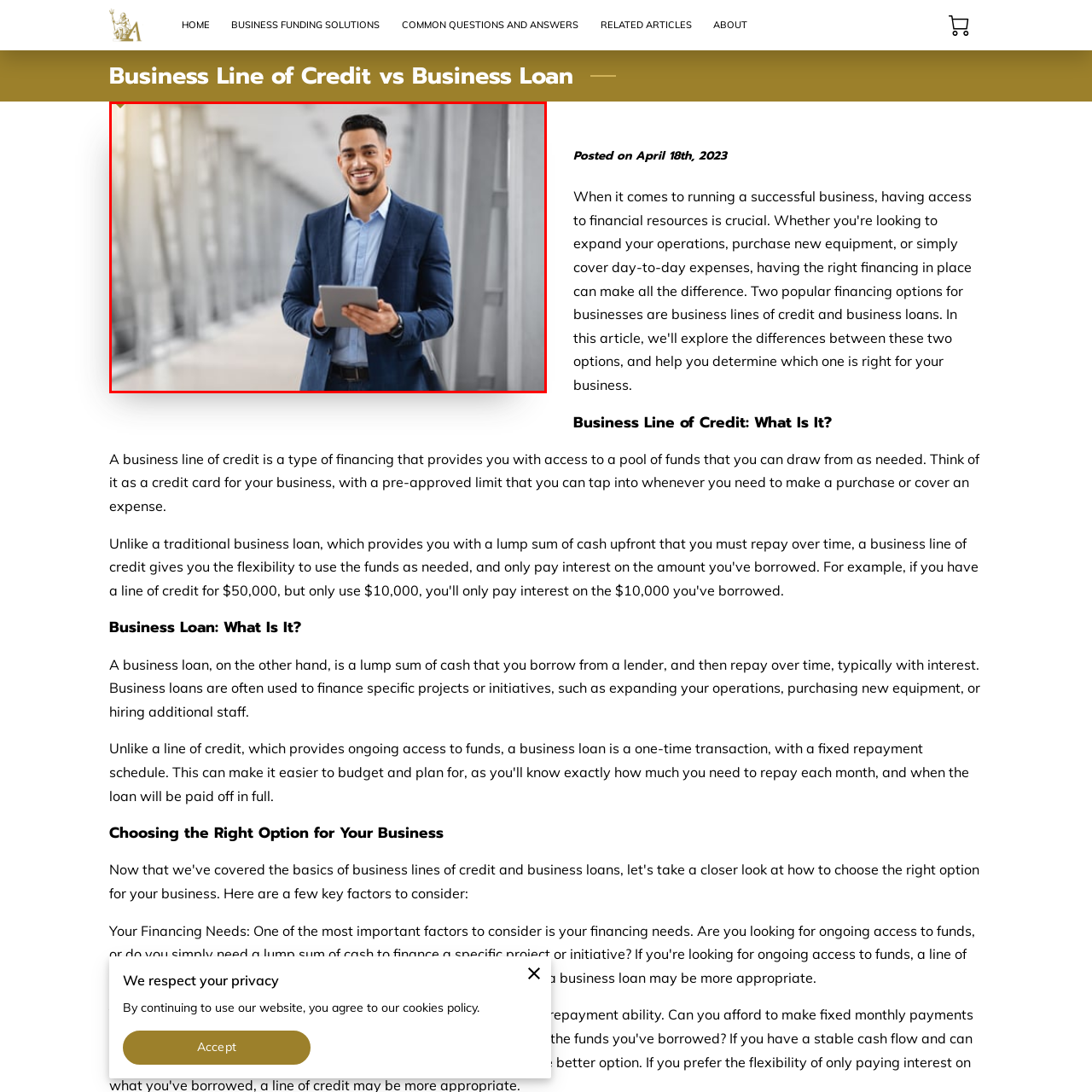Give a detailed account of the picture within the red bounded area.

The image features a confident young man standing in a modern, bright corridor. He is dressed in a smart, tailored navy blue suit, complemented by a light blue shirt. With a warm smile on his face, he looks directly at the camera while holding a digital tablet in one hand, suggesting a professional setting. The background showcases sleek, contemporary architecture, emphasizing a business environment. This imagery aligns well with themes of entrepreneurship and modern business practices, making it ideal for discussions about business funding options, such as lines of credit or loans.